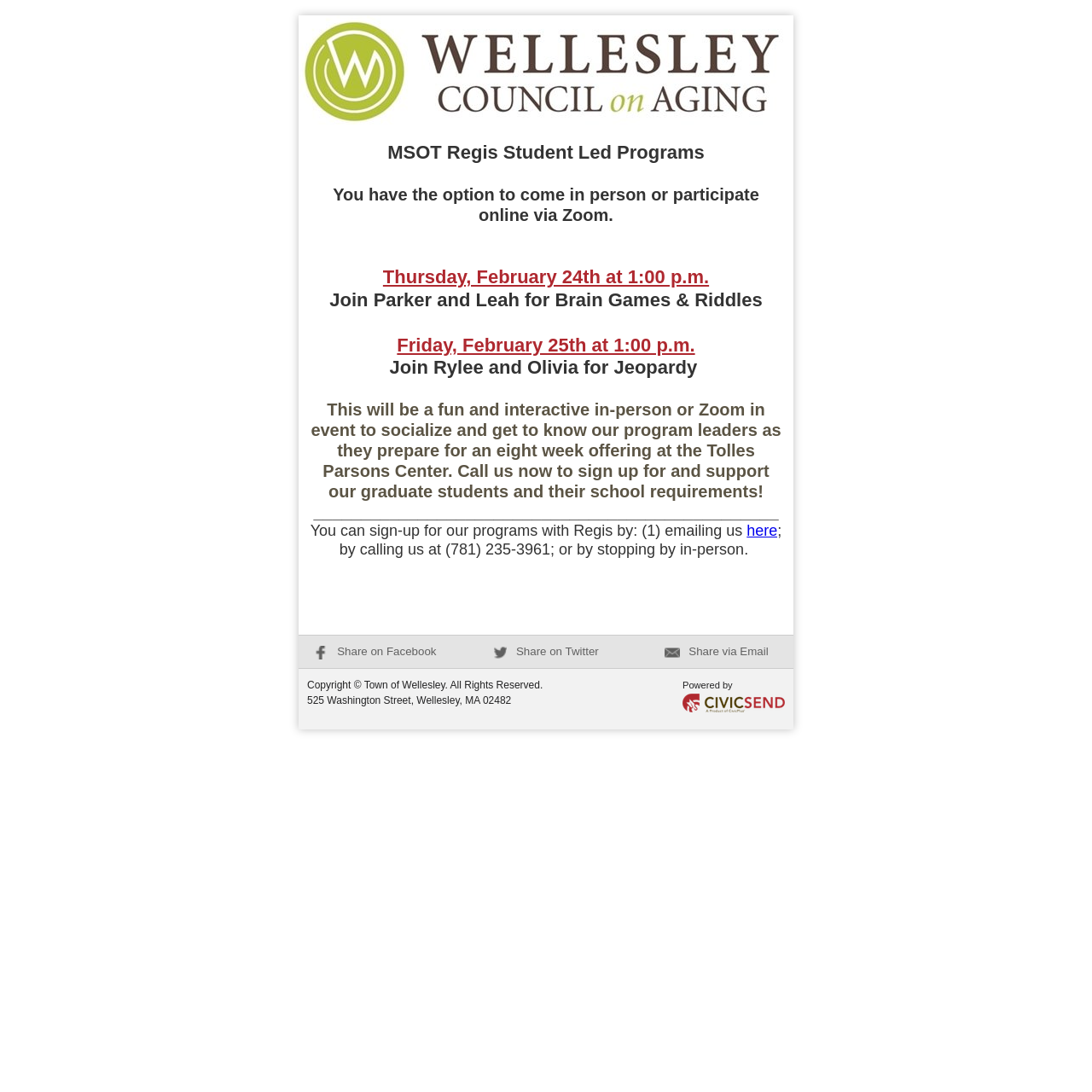Please respond to the question using a single word or phrase:
What is the event on Thursday, February 24th at 1:00 p.m.?

Brain Games & Riddles